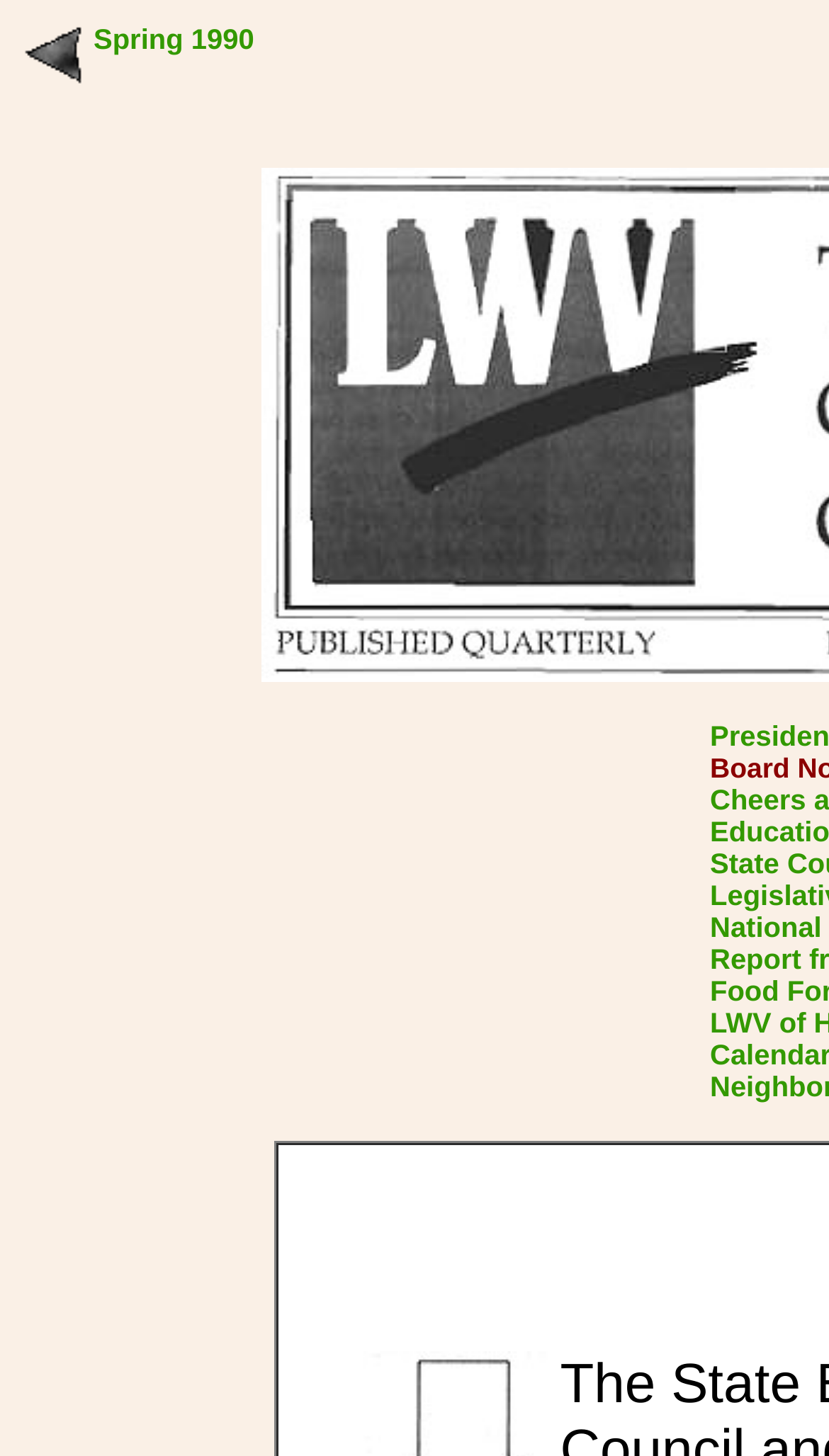Give a one-word or one-phrase response to the question:
How many images are there in the webpage?

12